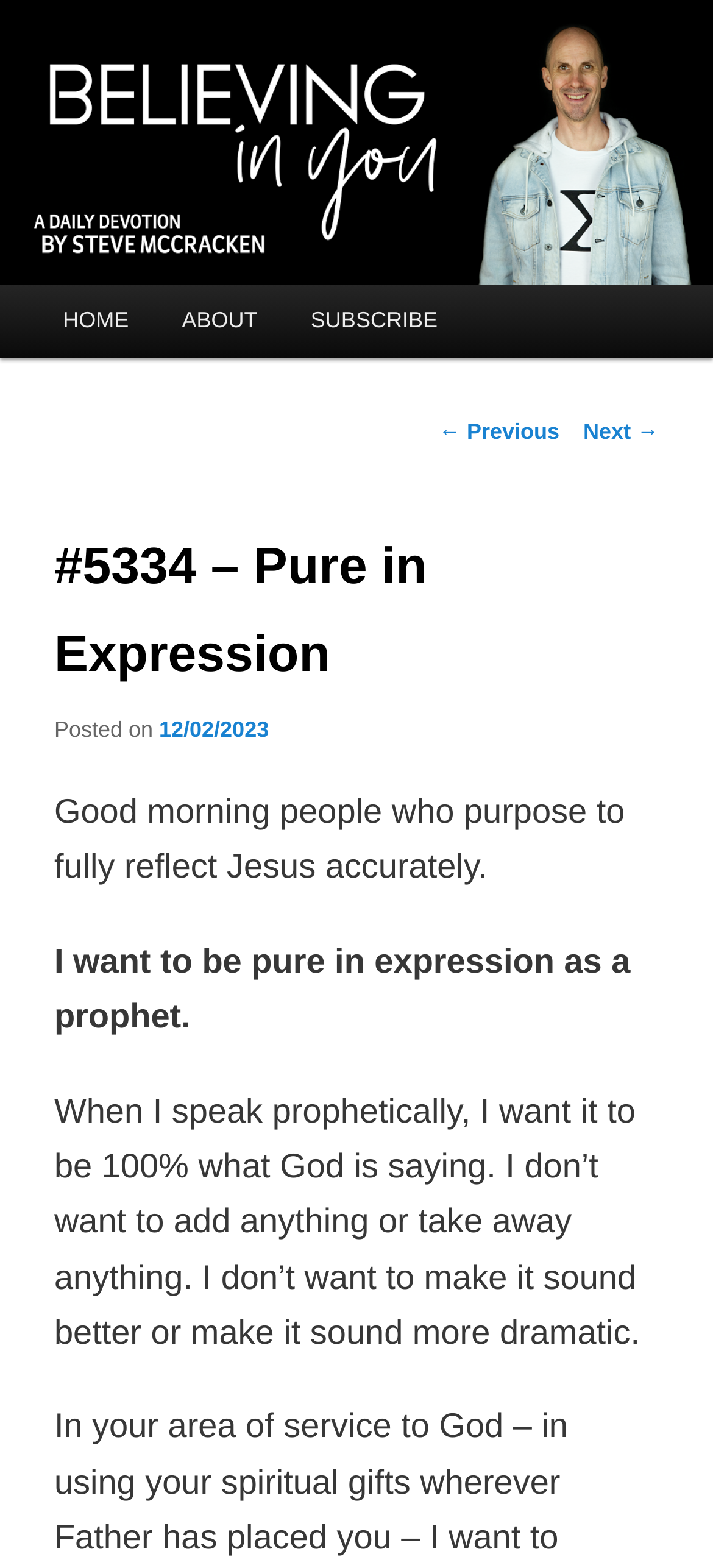Generate a detailed explanation of the webpage's features and information.

This webpage is a daily devotional blog post titled "Believing In You" by Steve McCracken. At the top, there is a link to "Skip to primary content" followed by a heading with the title "Believing In You" and a smaller heading describing the author. Below these headings, there is a large banner image with the same title "Believing In You".

On the top-right corner, there is a main menu with links to "HOME", "ABOUT", and "SUBSCRIBE". Below the menu, there is a post navigation section with links to the previous and next posts.

The main content of the blog post is divided into several paragraphs. The first paragraph starts with "Good morning people who purpose to fully reflect Jesus accurately." The following paragraphs discuss the importance of being pure in expression as a prophet, wanting to convey God's message accurately without adding or removing anything.

There are a total of 5 headings, 9 links, 1 image, and 5 blocks of static text on this webpage. The layout is organized, with clear headings and concise text, making it easy to read and navigate.